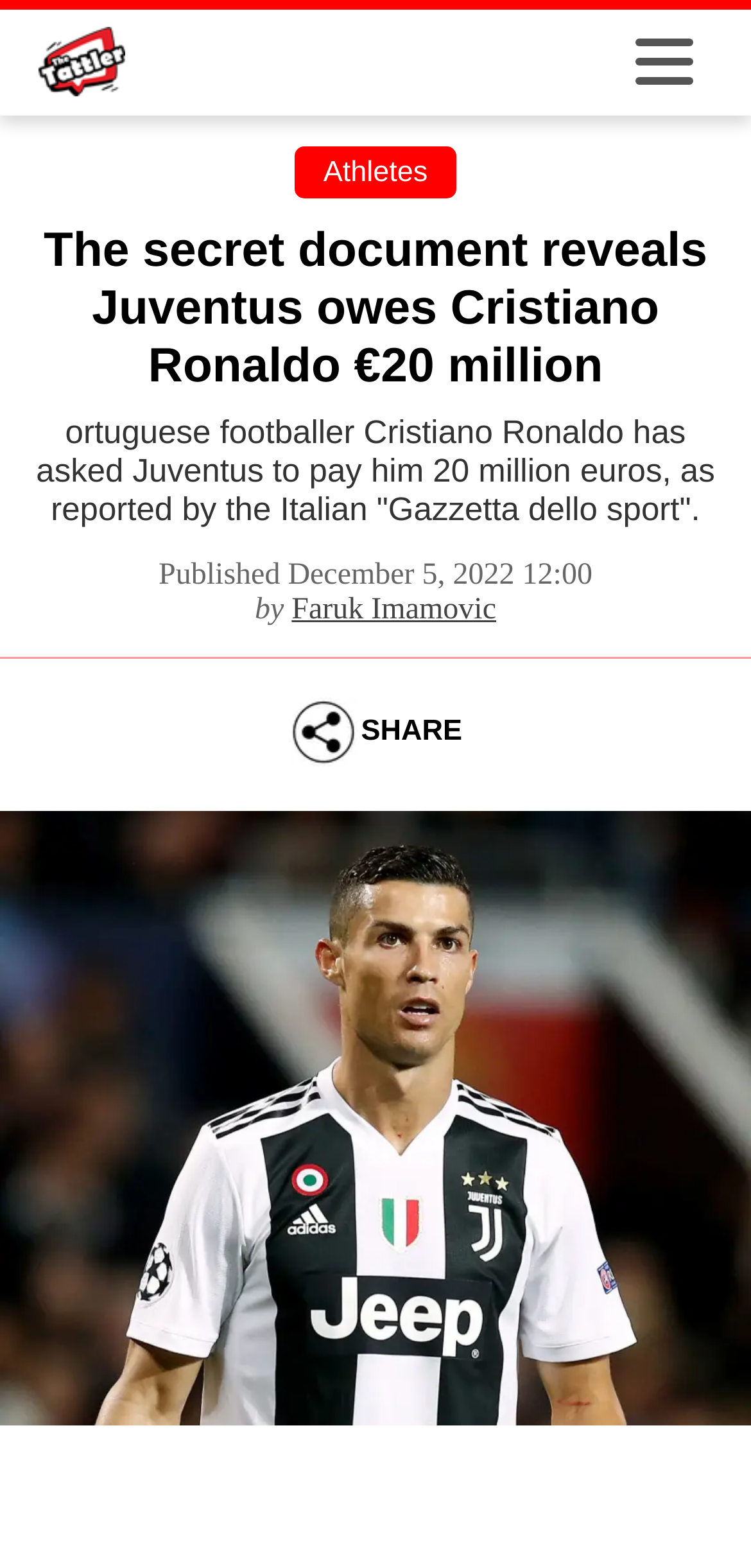Provide the bounding box coordinates of the HTML element described by the text: "Faruk Imamovic".

[0.388, 0.378, 0.661, 0.399]